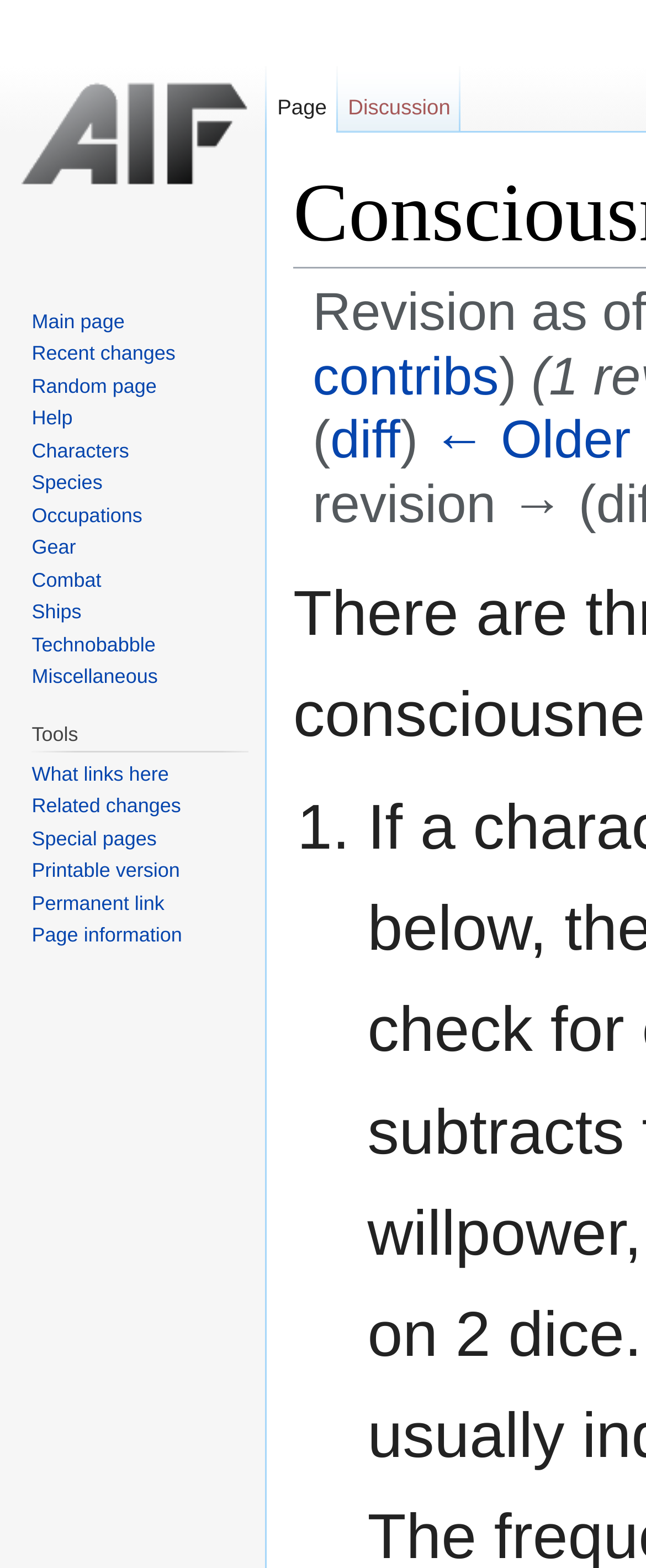Identify the bounding box coordinates for the element that needs to be clicked to fulfill this instruction: "View recent changes". Provide the coordinates in the format of four float numbers between 0 and 1: [left, top, right, bottom].

[0.049, 0.218, 0.272, 0.233]